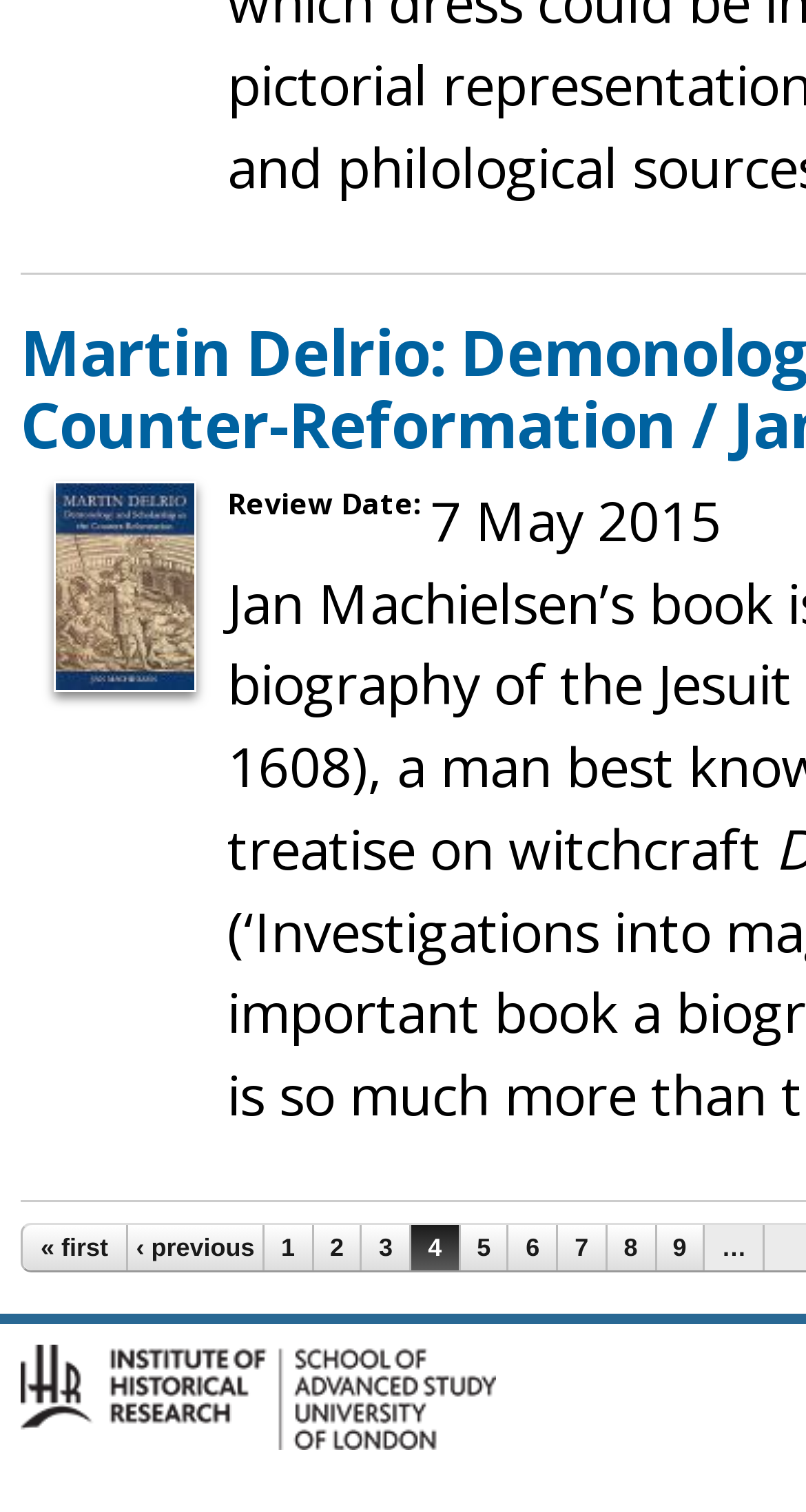What is the text above the page links?
Based on the image, answer the question with as much detail as possible.

I found the heading element with the text content 'Pages' above the page links.